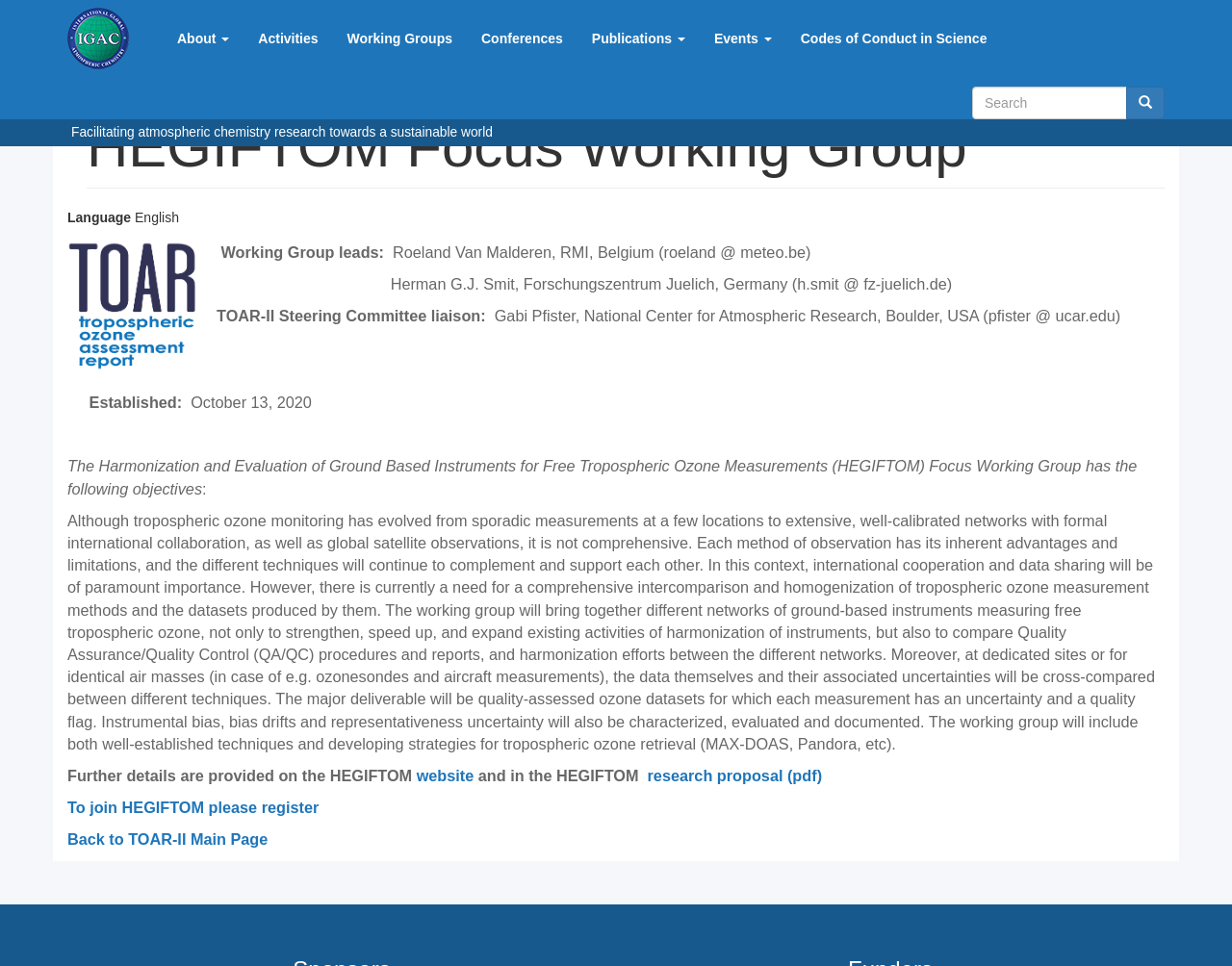Locate the bounding box coordinates of the area you need to click to fulfill this instruction: 'Join HEGIFTOM'. The coordinates must be in the form of four float numbers ranging from 0 to 1: [left, top, right, bottom].

[0.212, 0.827, 0.259, 0.845]